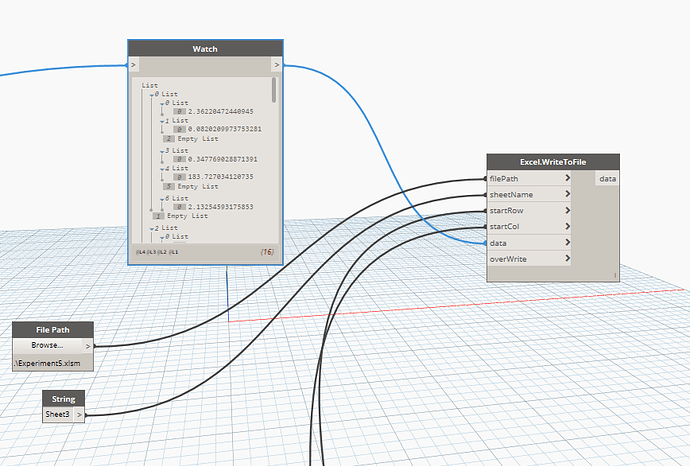Describe the important features and context of the image with as much detail as possible.

The image depicts a graphical interface from a visual programming environment, likely related to Dynamo, which is used for automating tasks within Autodesk applications like Revit. Prominently featured is the "Watch" node, displaying a series of data lists, including both numerical values and empty lists. 

Nearby, the "Excel.WriteToFile" node is configured with parameters such as `filePath`, `sheetName`, `startRow`, `startCol`, `data`, and `overWrite`, illustrating the functionality for writing data into an Excel file. The connecting lines indicate the flow of data from the Watch node to the Excel Write node, highlighting how various inputs are being used to manage Excel spreadsheets effectively.

Overall, the setup suggests a user attempting to process lists of data and automate their export to an Excel file, facilitating efficient data management and reporting within a computational design workflow.